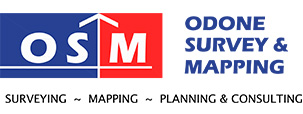What is the color of the full company name in the logo?
Based on the screenshot, provide your answer in one word or phrase.

vibrant red